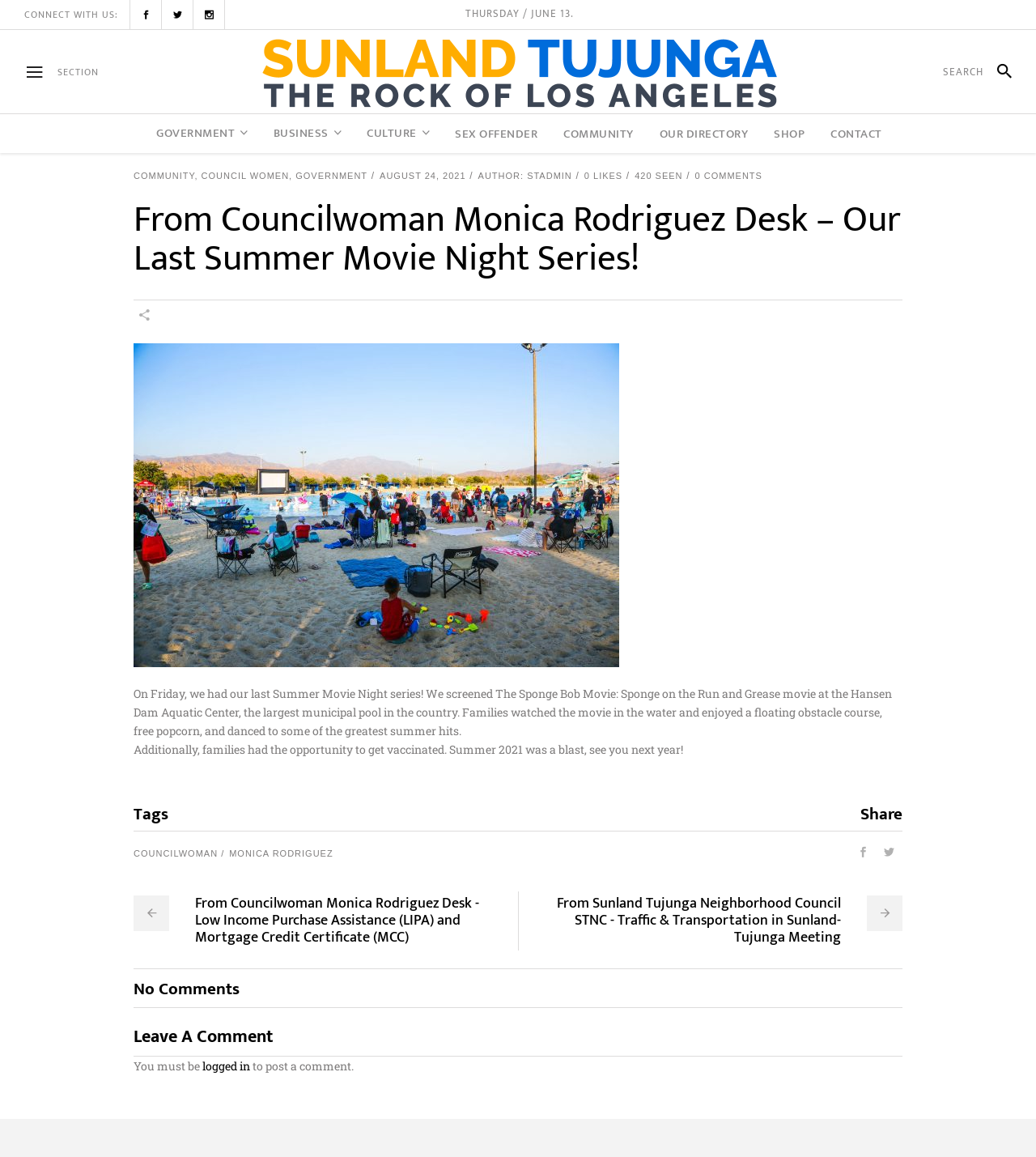Please locate the bounding box coordinates of the region I need to click to follow this instruction: "Read the latest news".

[0.129, 0.286, 0.871, 0.656]